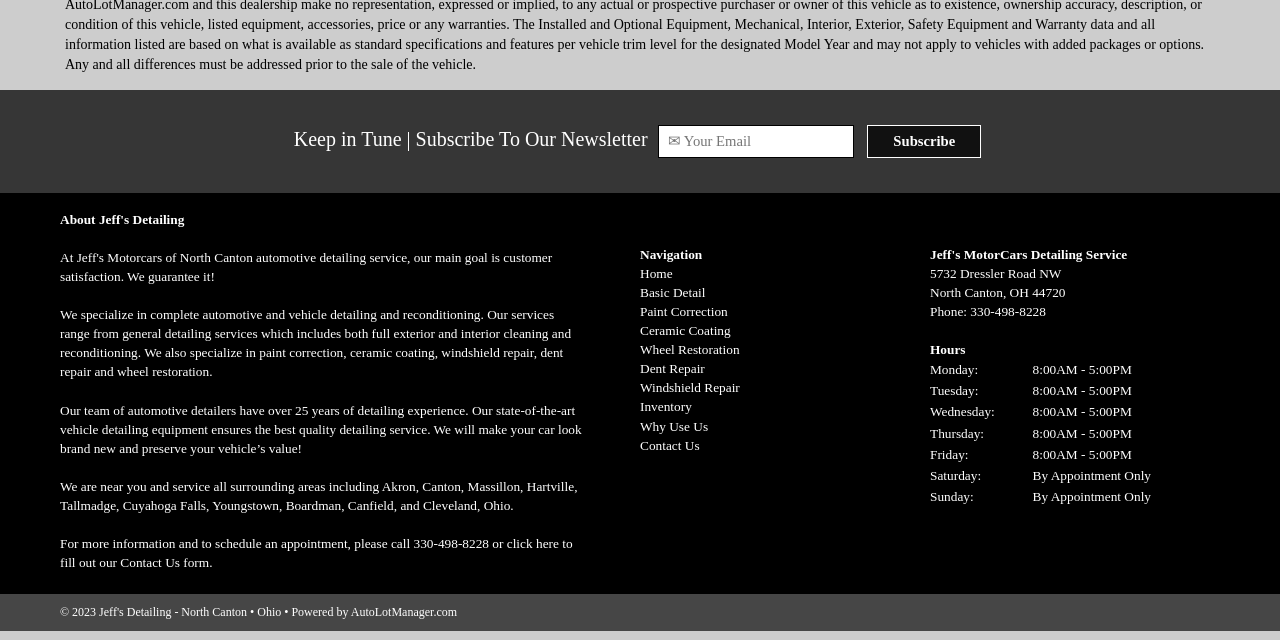Using the element description provided, determine the bounding box coordinates in the format (top-left x, top-left y, bottom-right x, bottom-right y). Ensure that all values are floating point numbers between 0 and 1. Element description: Why Use Us

[0.5, 0.654, 0.553, 0.677]